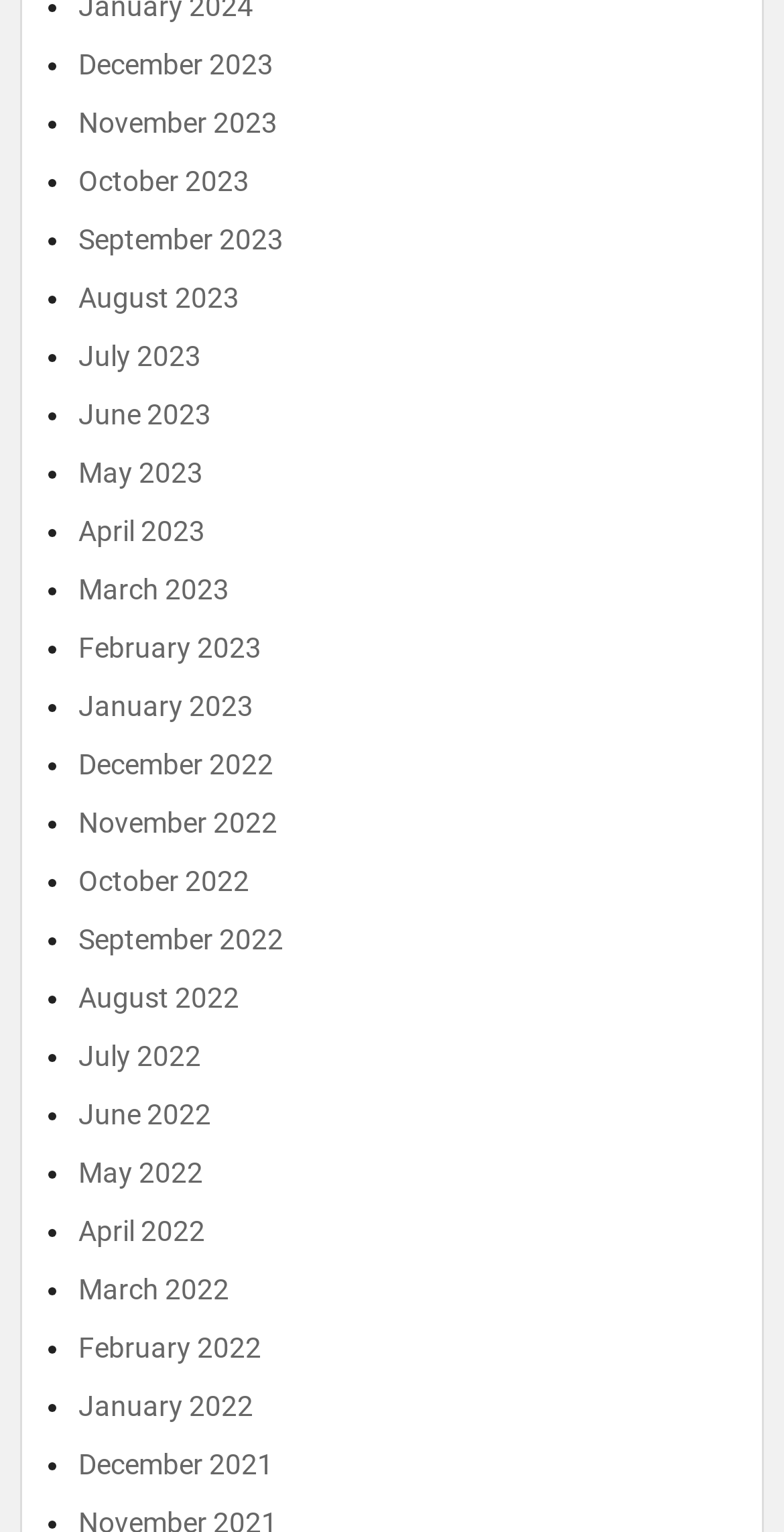Please indicate the bounding box coordinates for the clickable area to complete the following task: "View June 2023". The coordinates should be specified as four float numbers between 0 and 1, i.e., [left, top, right, bottom].

[0.1, 0.261, 0.269, 0.282]